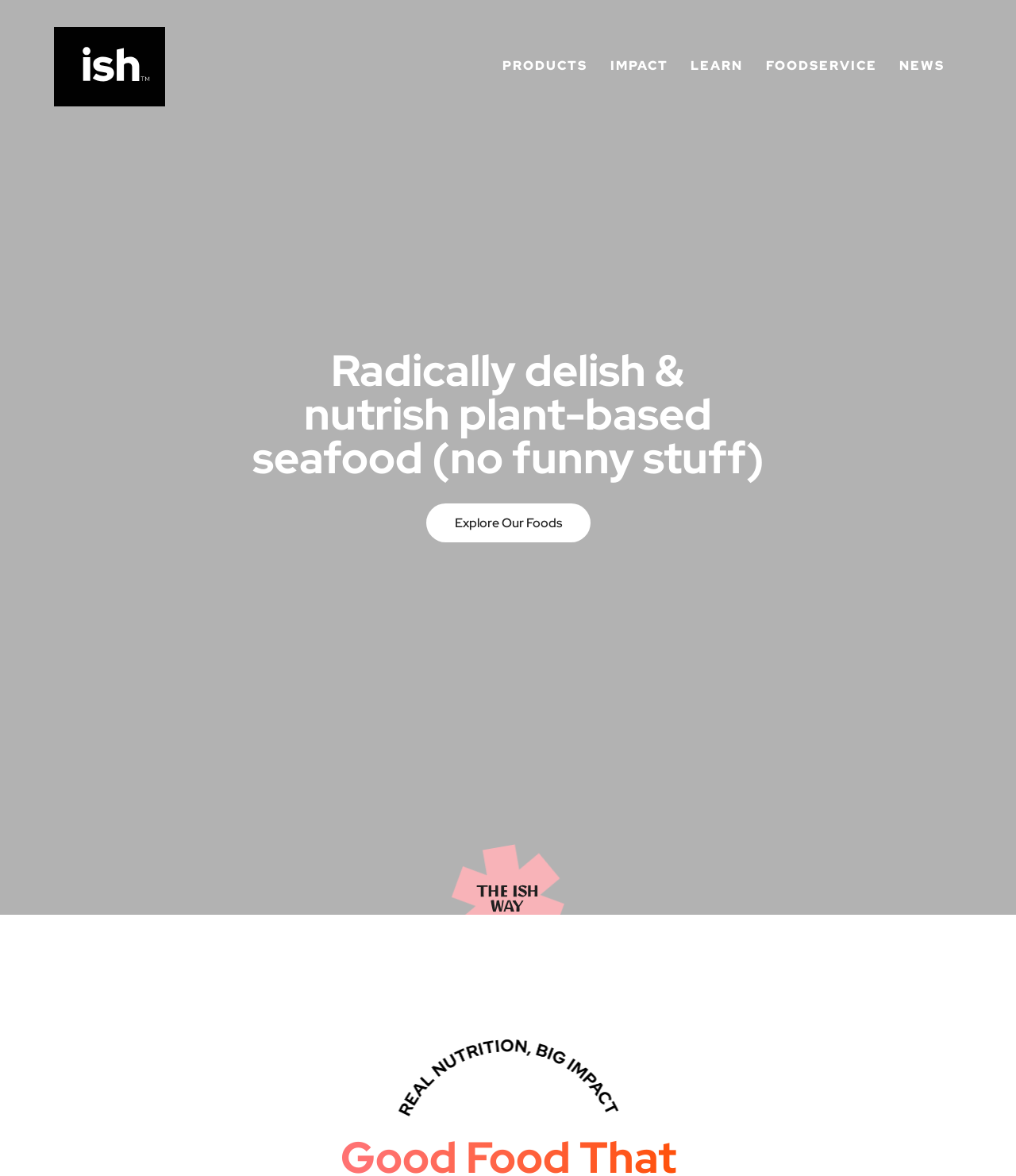Identify the bounding box coordinates for the UI element described as: "parent_node: The ISH Food Company".

[0.053, 0.025, 0.162, 0.036]